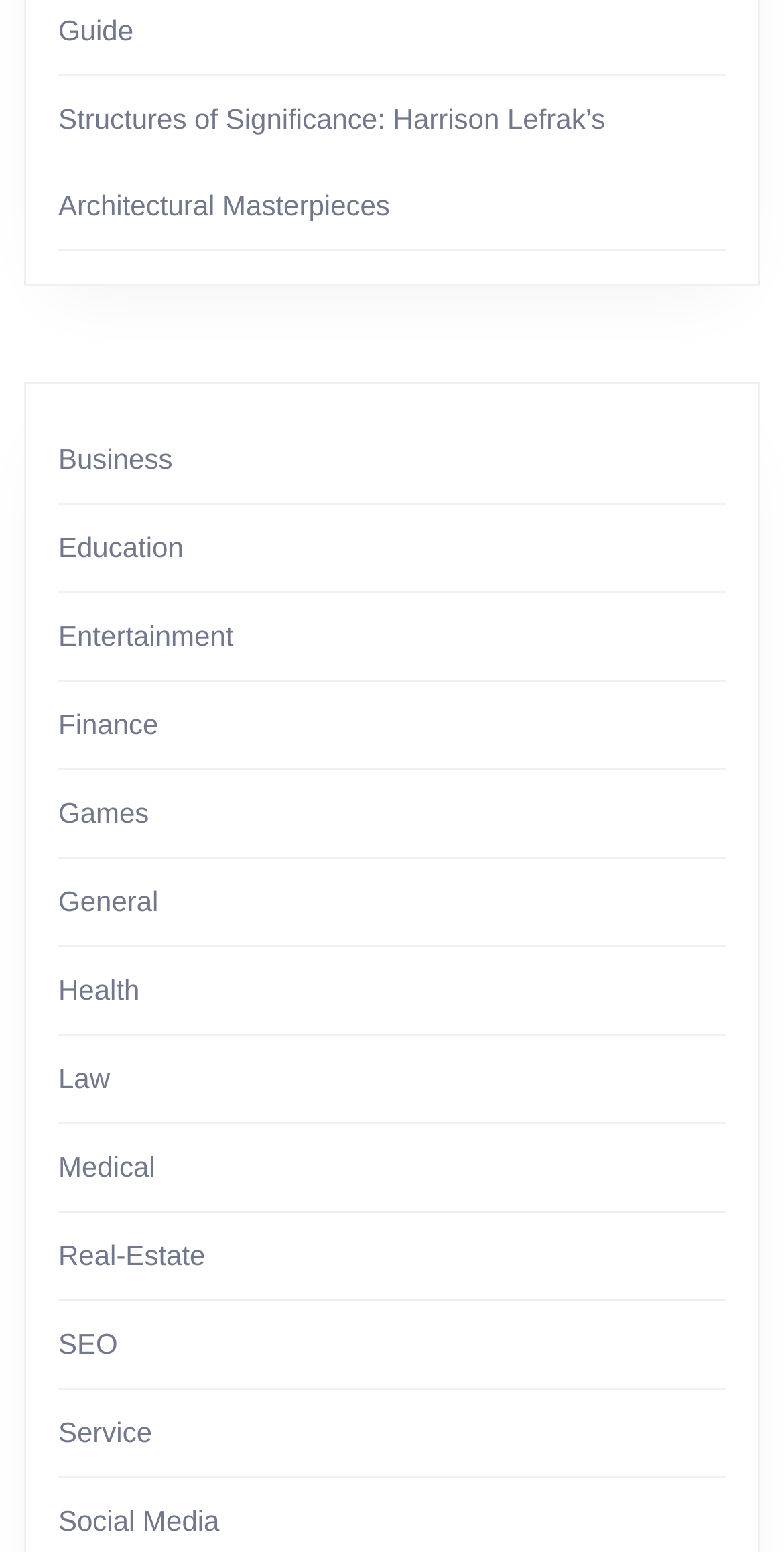Please identify the bounding box coordinates of the clickable region that I should interact with to perform the following instruction: "Explore Entertainment options". The coordinates should be expressed as four float numbers between 0 and 1, i.e., [left, top, right, bottom].

[0.074, 0.4, 0.298, 0.42]